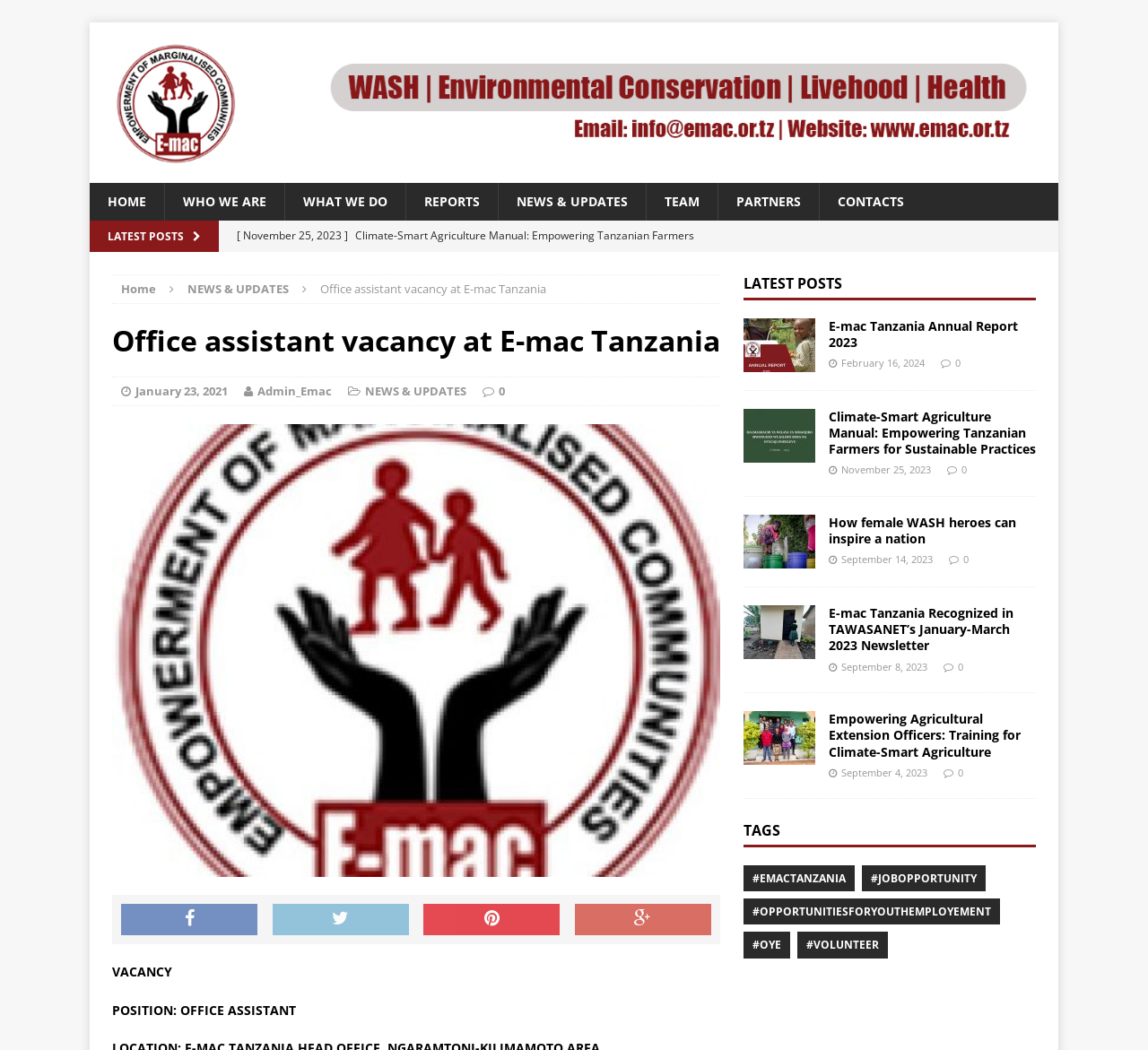What is the position of the vacancy?
Refer to the image and provide a detailed answer to the question.

I found the answer by looking at the heading 'Office assistant vacancy at E-mac Tanzania' and the static text 'POSITION: OFFICE ASSISTANT' which indicates the position of the vacancy is Office Assistant.